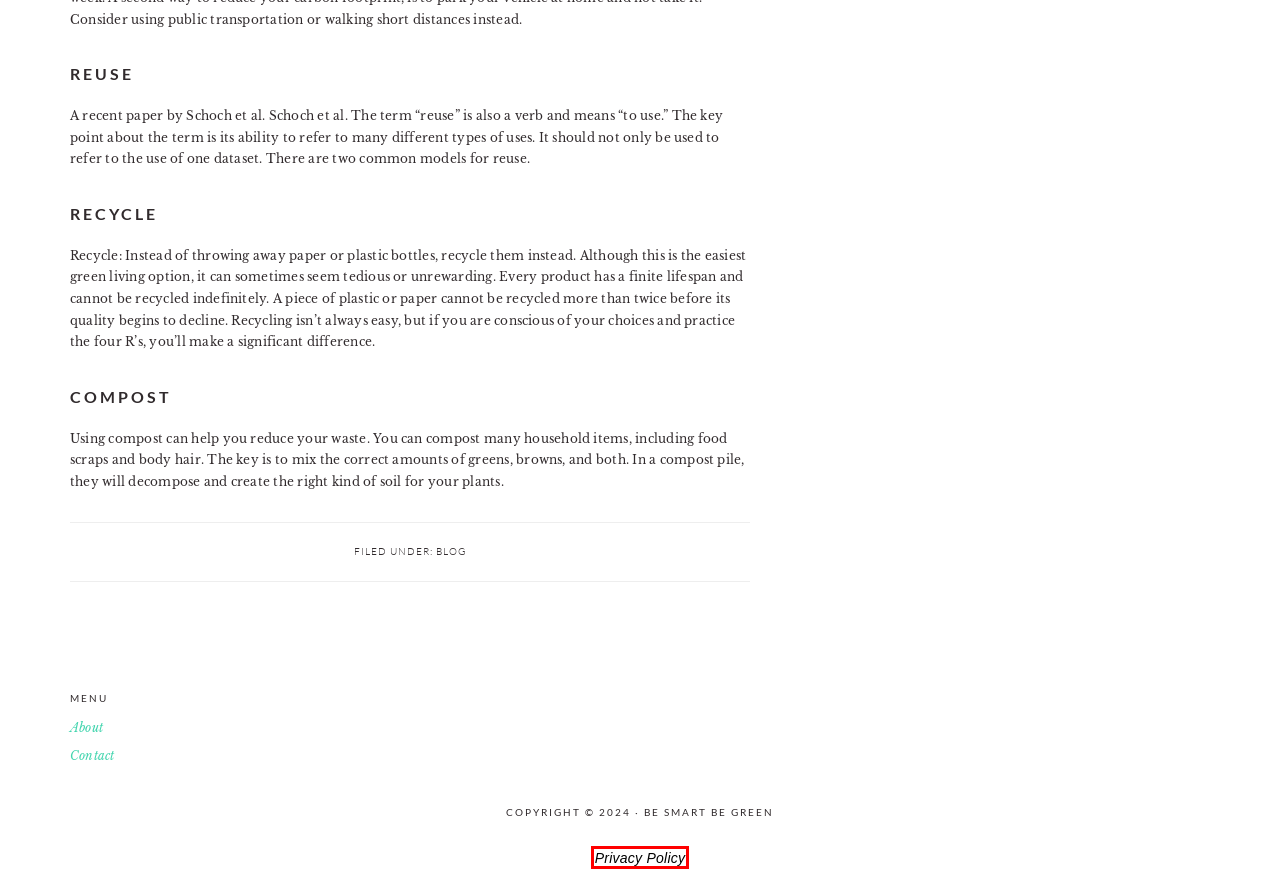Look at the given screenshot of a webpage with a red rectangle bounding box around a UI element. Pick the description that best matches the new webpage after clicking the element highlighted. The descriptions are:
A. Recyclable Living is a way of life that not only saves money - Be Smart Be Green
B. Contact - Be Smart Be Green
C. Blog Archives - Be Smart Be Green
D. About - Be Smart Be Green
E. Be Smart Be Green - Recyacable Living
F. If you are thinking of a new way of living that involves recycling - Be Smart Be Green
G. How Law Firms Can Be More Eco-Friendly - Abogados de Accidentes Riverside - Be Smart Be Green
H. Privacy Policy - Be Smart Be Green

H